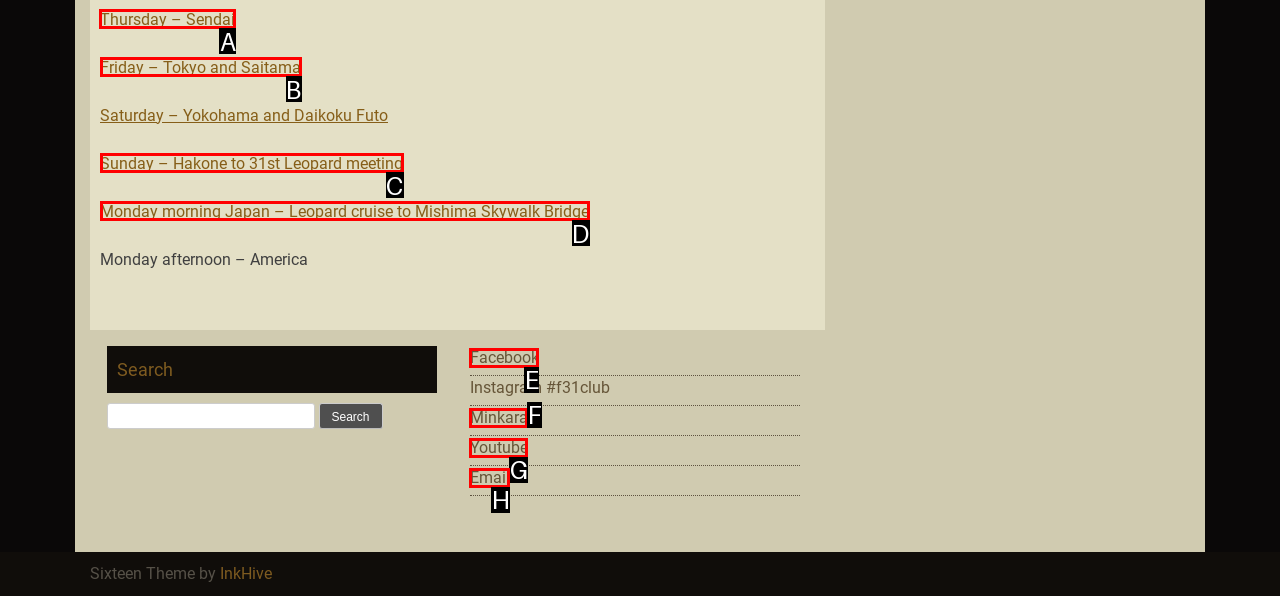Among the marked elements in the screenshot, which letter corresponds to the UI element needed for the task: Go to Thursday's event?

A